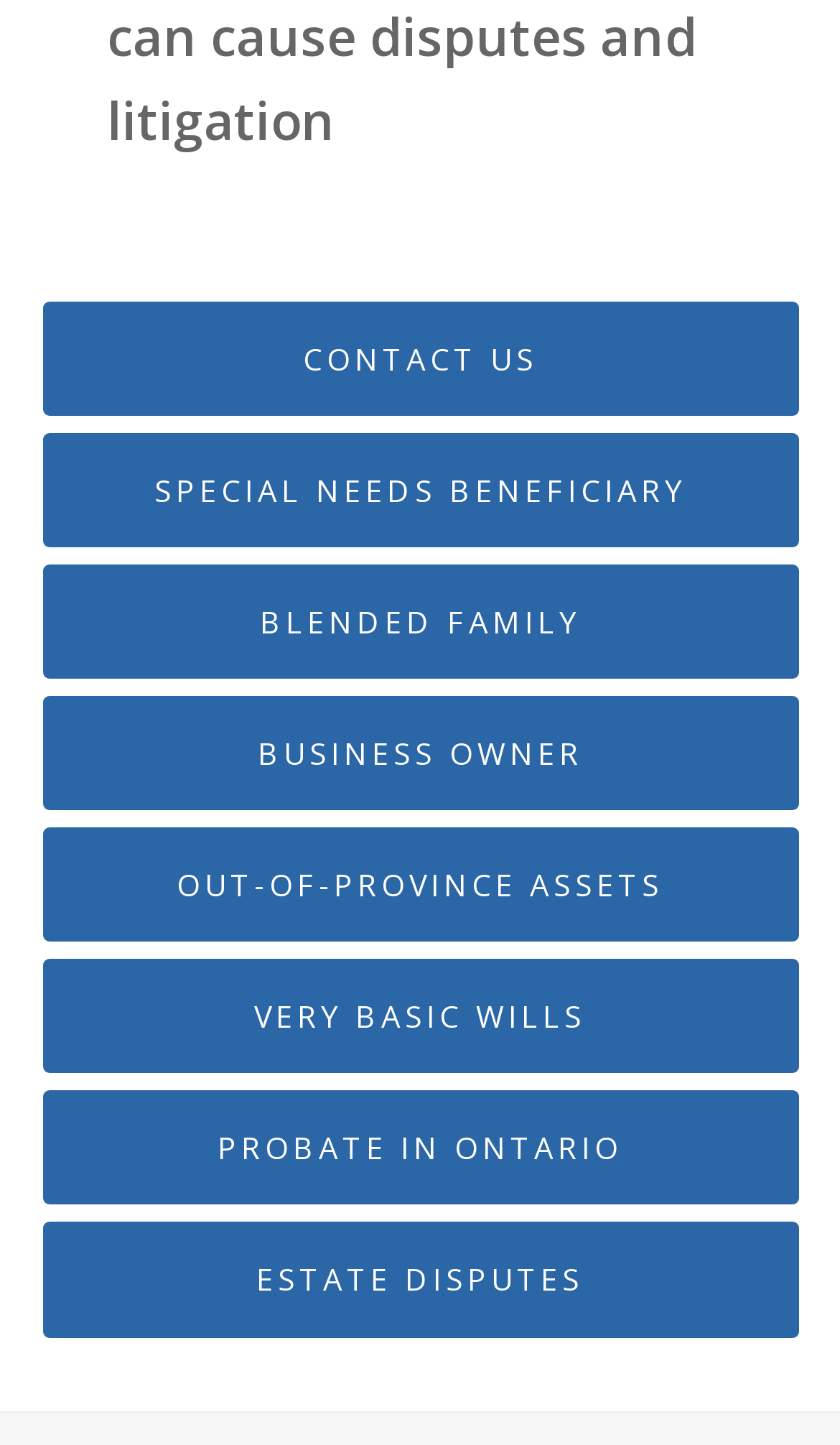Given the description "Business Owner", provide the bounding box coordinates of the corresponding UI element.

[0.05, 0.482, 0.95, 0.561]